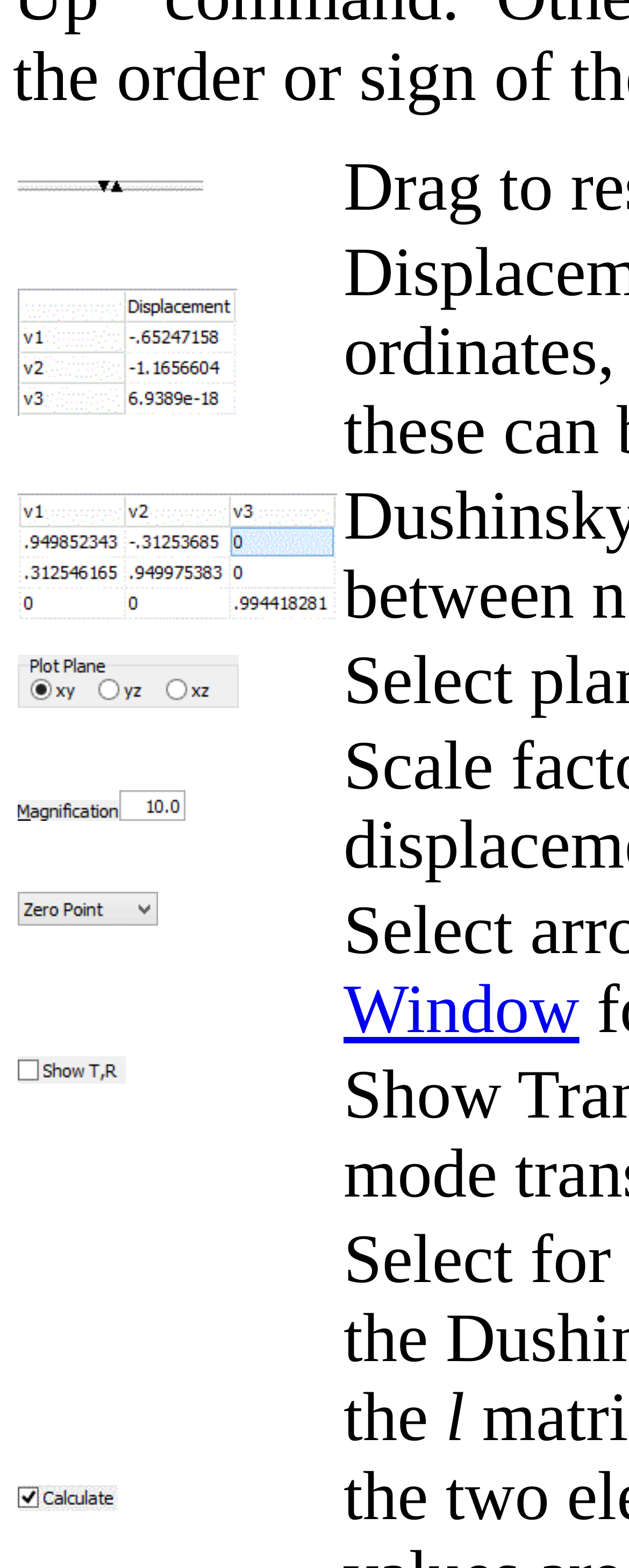What is the function of the 'MagnificationSpin' element?
Based on the screenshot, provide a one-word or short-phrase response.

To adjust magnification